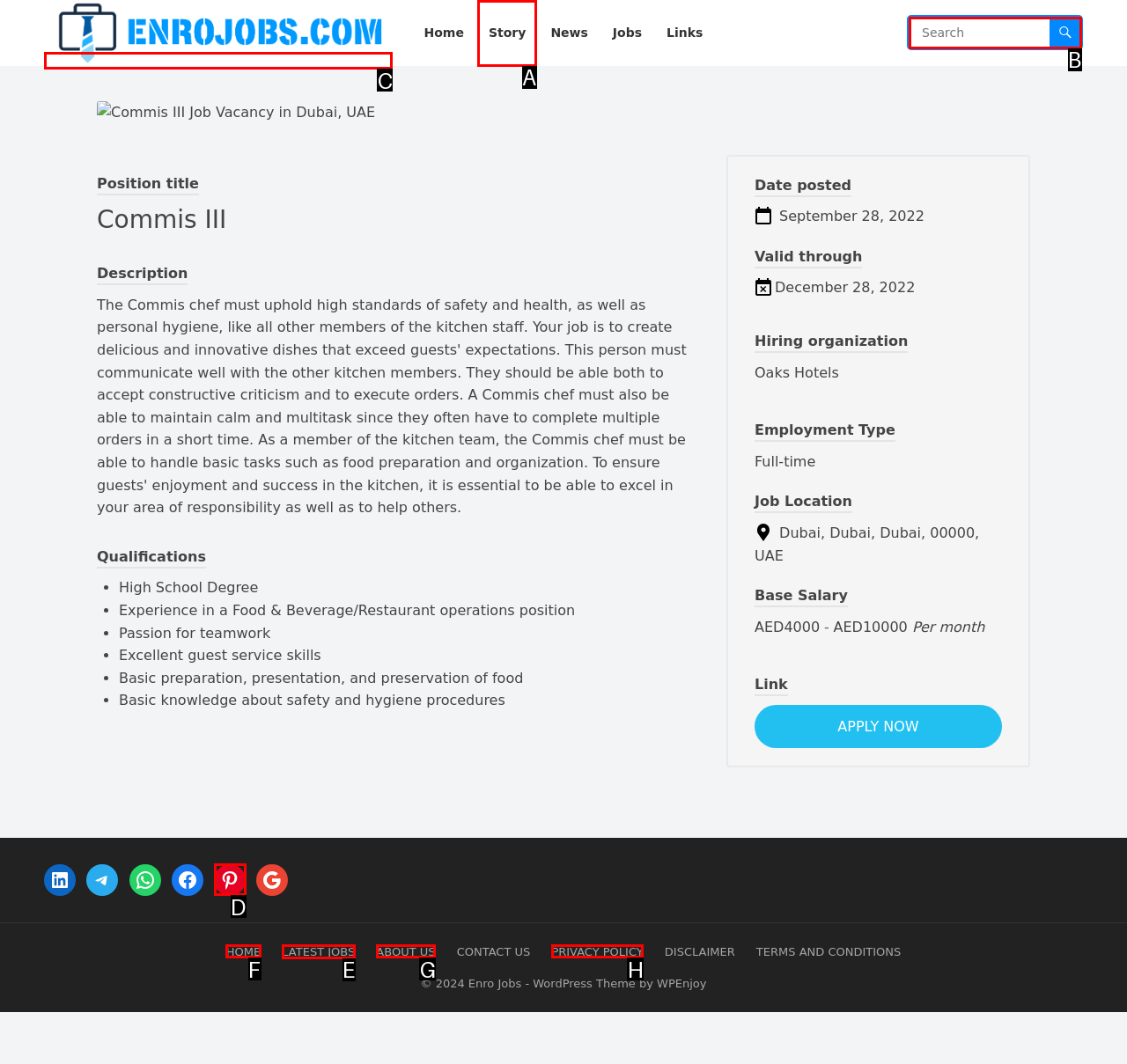Given the task: View the latest jobs, tell me which HTML element to click on.
Answer with the letter of the correct option from the given choices.

E